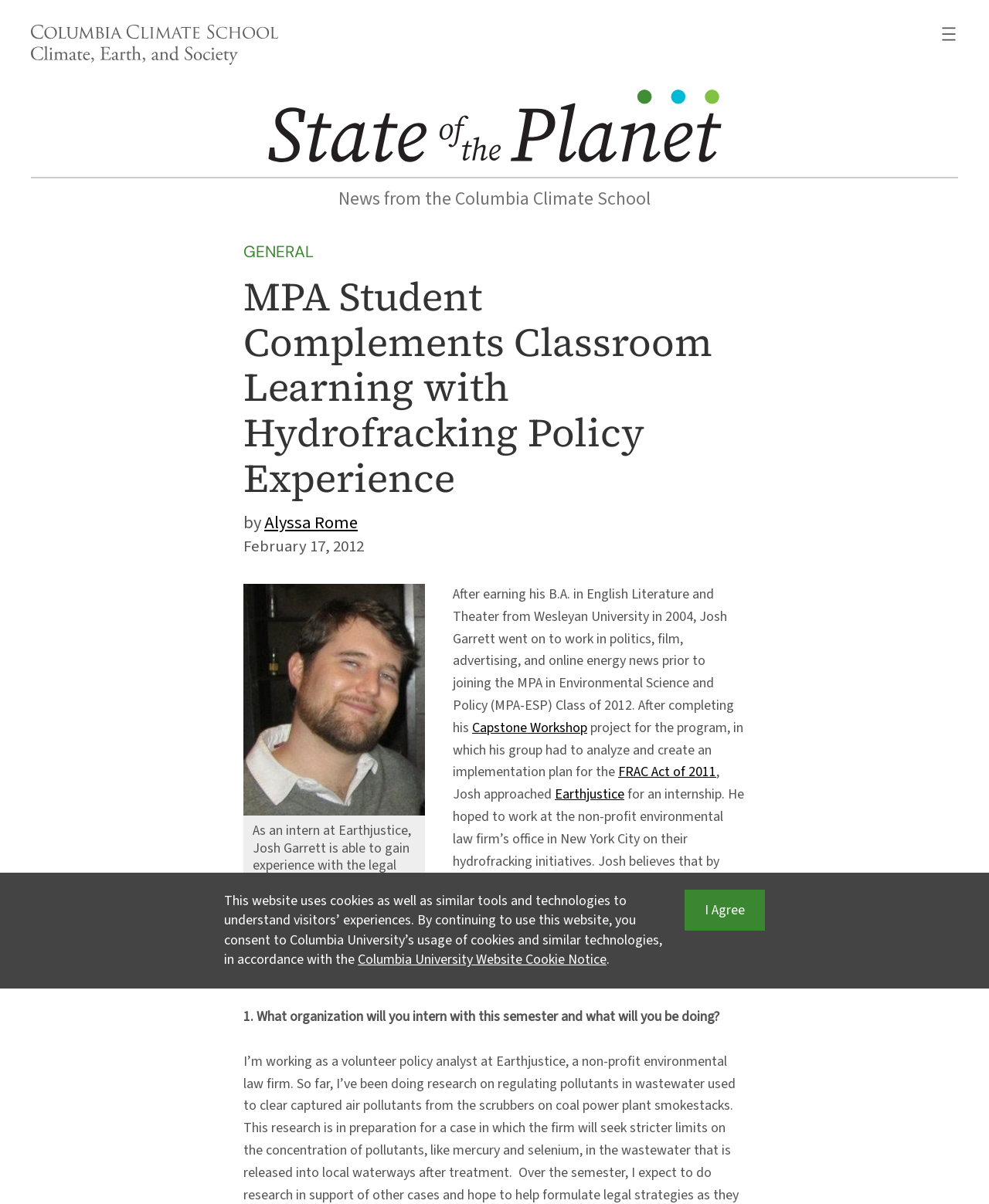Please answer the following question using a single word or phrase: 
What organization did Josh intern with?

Earthjustice